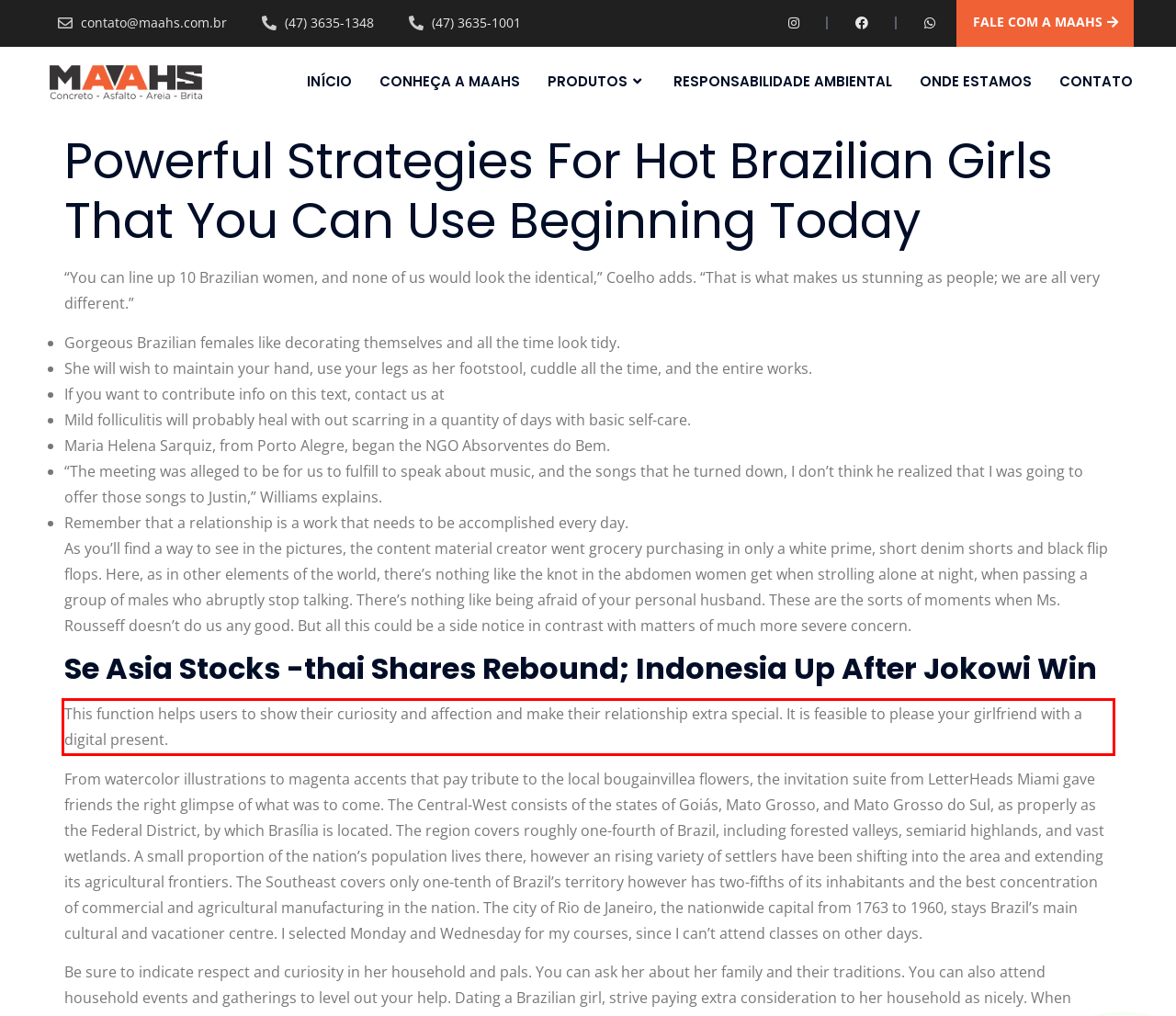You have a screenshot of a webpage, and there is a red bounding box around a UI element. Utilize OCR to extract the text within this red bounding box.

This function helps users to show their curiosity and affection and make their relationship extra special. It is feasible to please your girlfriend with a digital present.